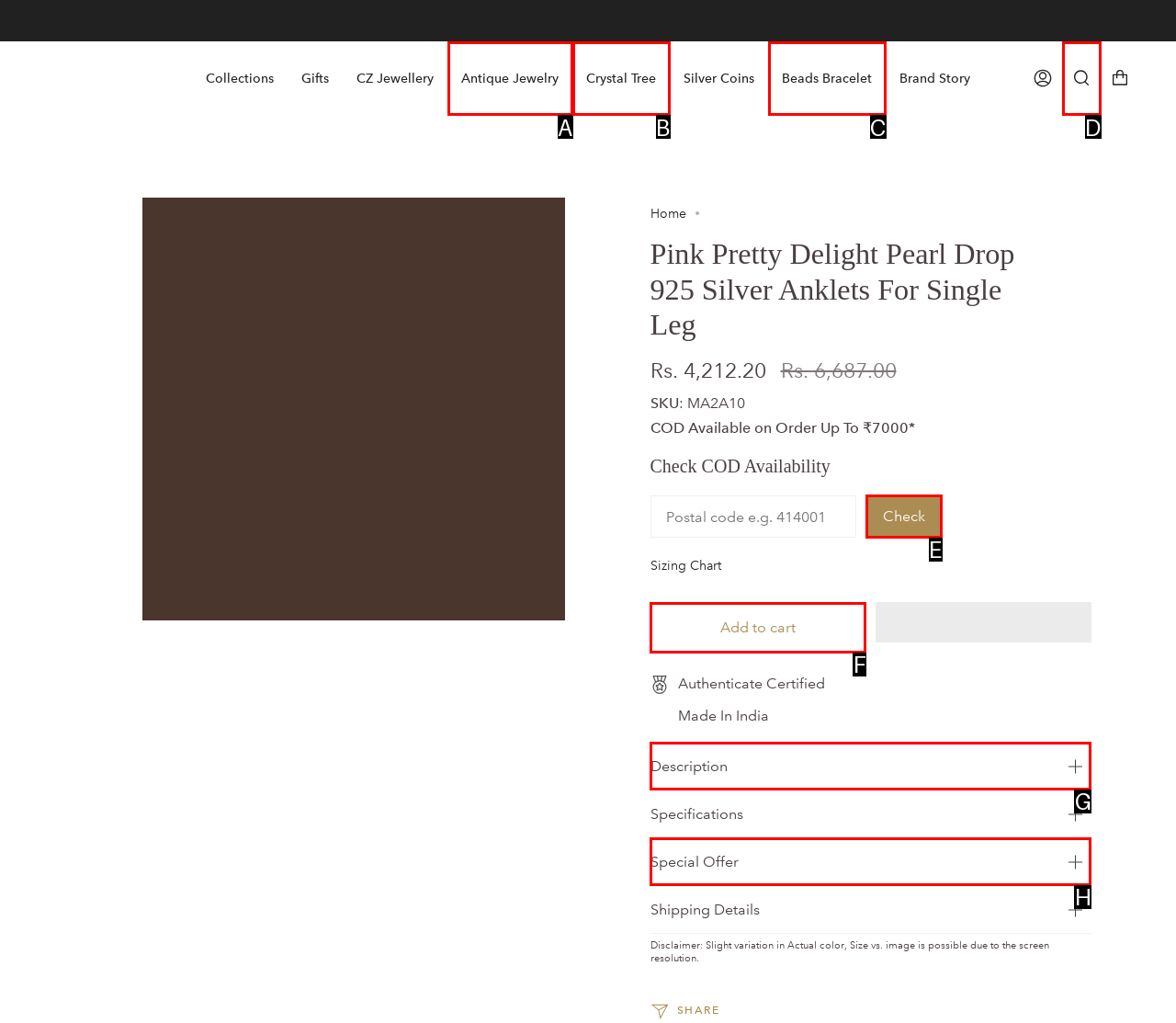For the instruction: Click on Cannabis 101, determine the appropriate UI element to click from the given options. Respond with the letter corresponding to the correct choice.

None